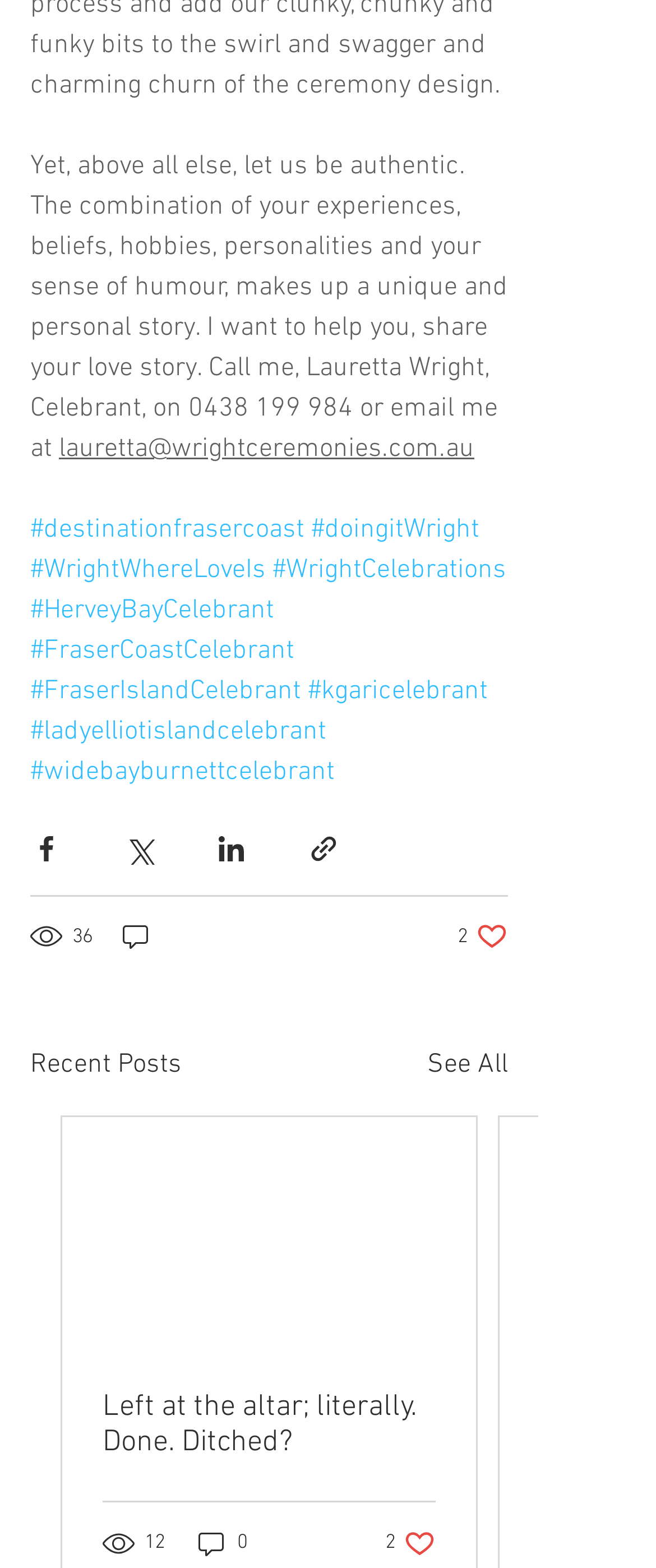Identify the bounding box coordinates for the element you need to click to achieve the following task: "Share via Facebook". Provide the bounding box coordinates as four float numbers between 0 and 1, in the form [left, top, right, bottom].

[0.046, 0.531, 0.095, 0.552]